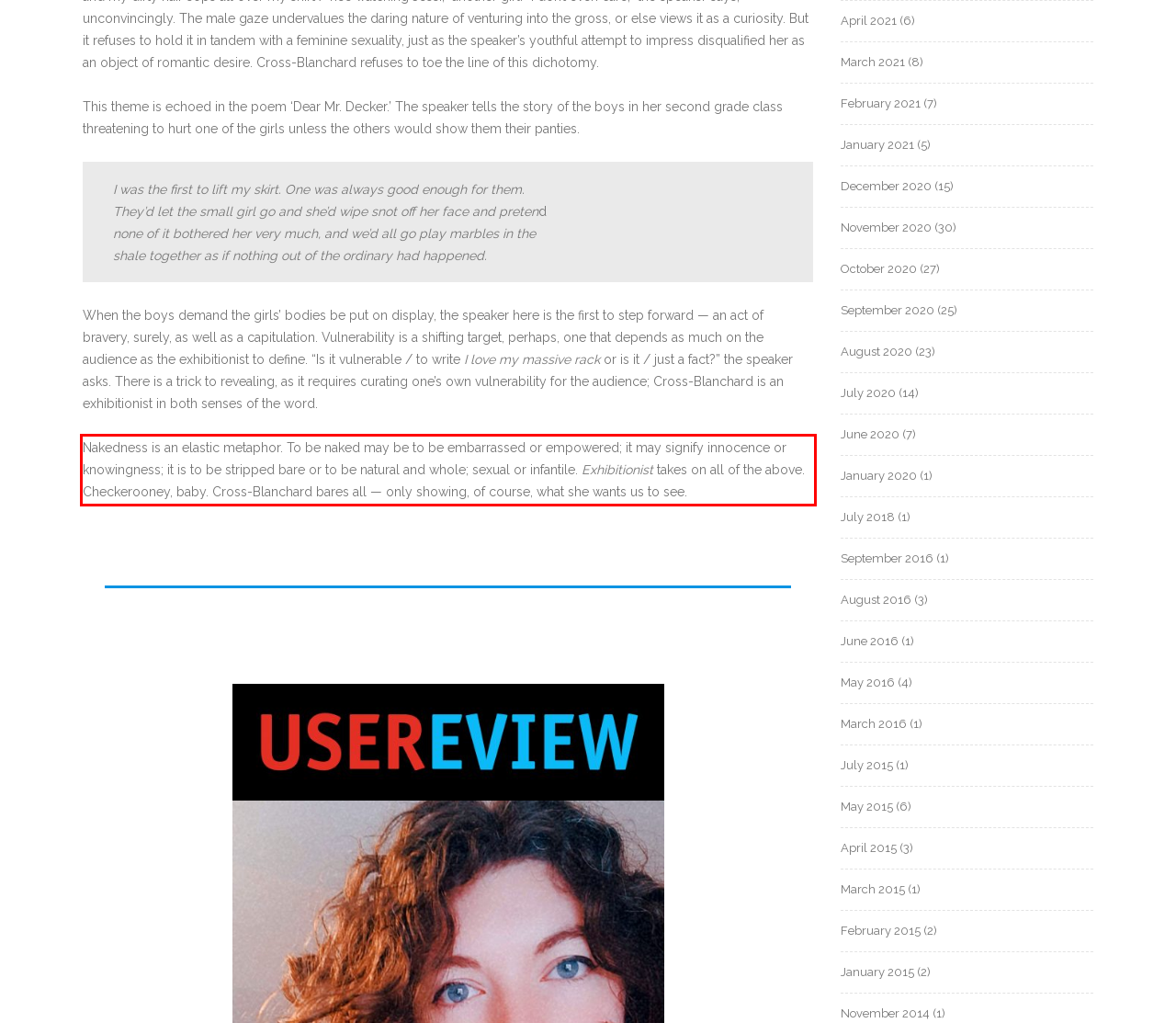Examine the screenshot of the webpage, locate the red bounding box, and generate the text contained within it.

Nakedness is an elastic metaphor. To be naked may be to be embarrassed or empowered; it may signify innocence or knowingness; it is to be stripped bare or to be natural and whole; sexual or infantile. Exhibitionist takes on all of the above. Checkerooney, baby. Cross-Blanchard bares all — only showing, of course, what she wants us to see.